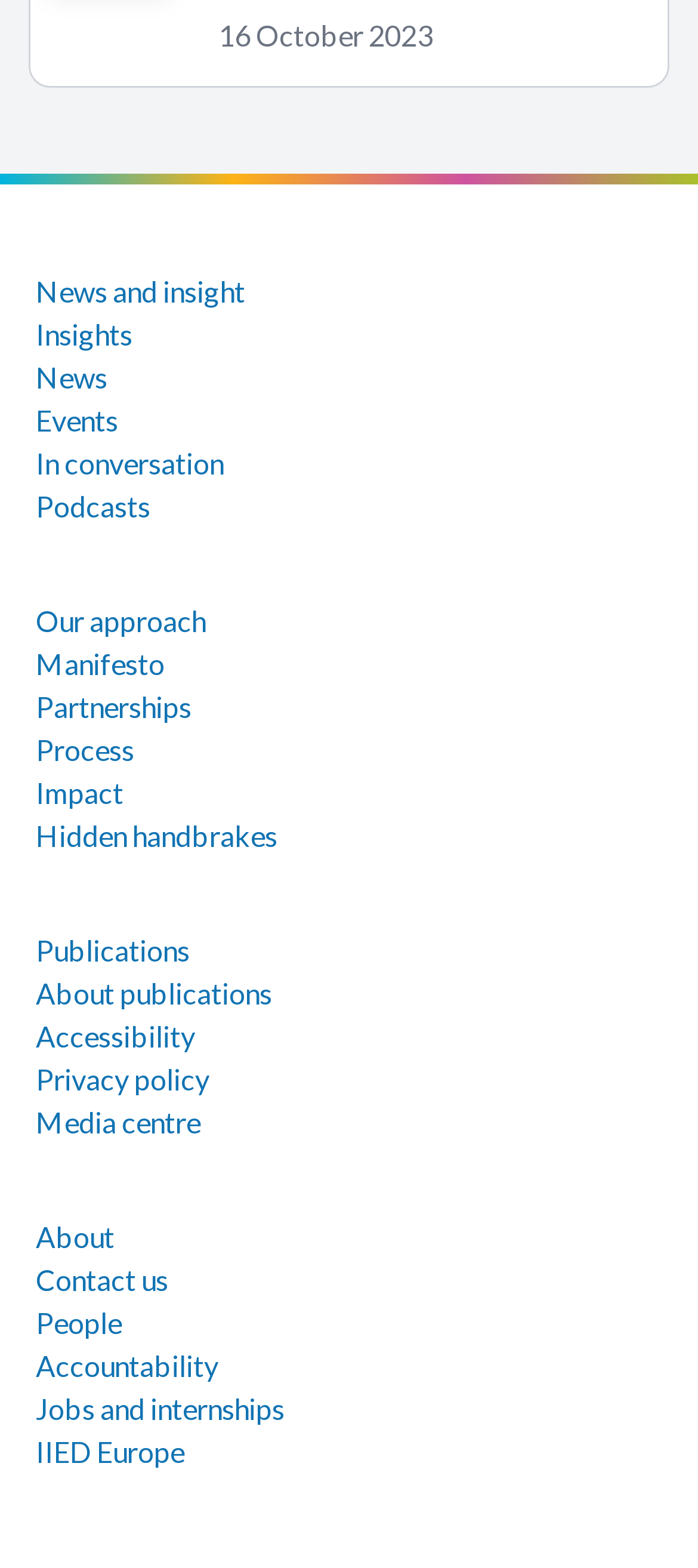Can you find the bounding box coordinates for the element to click on to achieve the instruction: "Contact us"?

[0.051, 0.805, 0.241, 0.827]